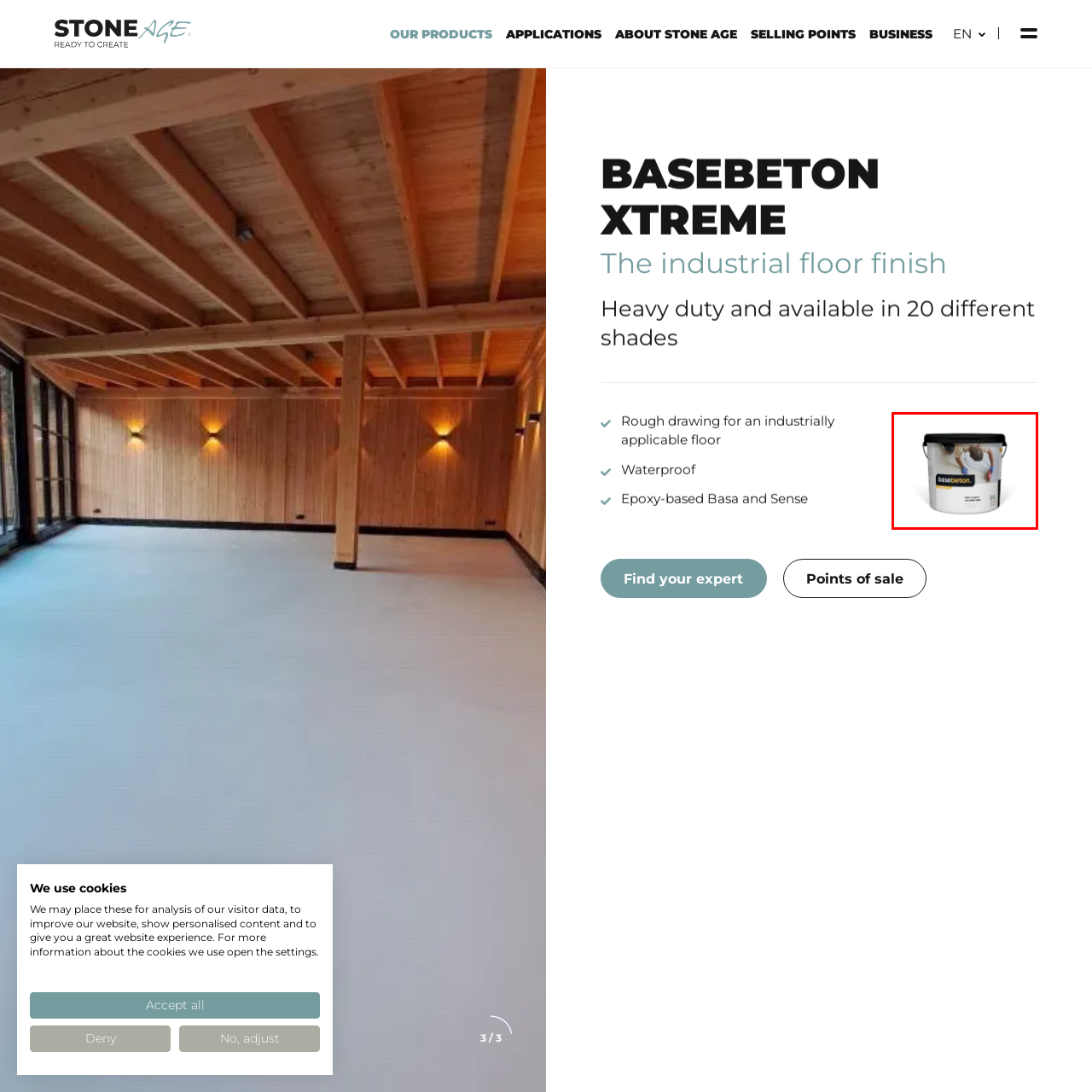Is Basebeton available in different shades?
Focus on the image inside the red bounding box and offer a thorough and detailed answer to the question.

The caption suggests that the product is available in various shades, implying that Basebeton comes in different color options.